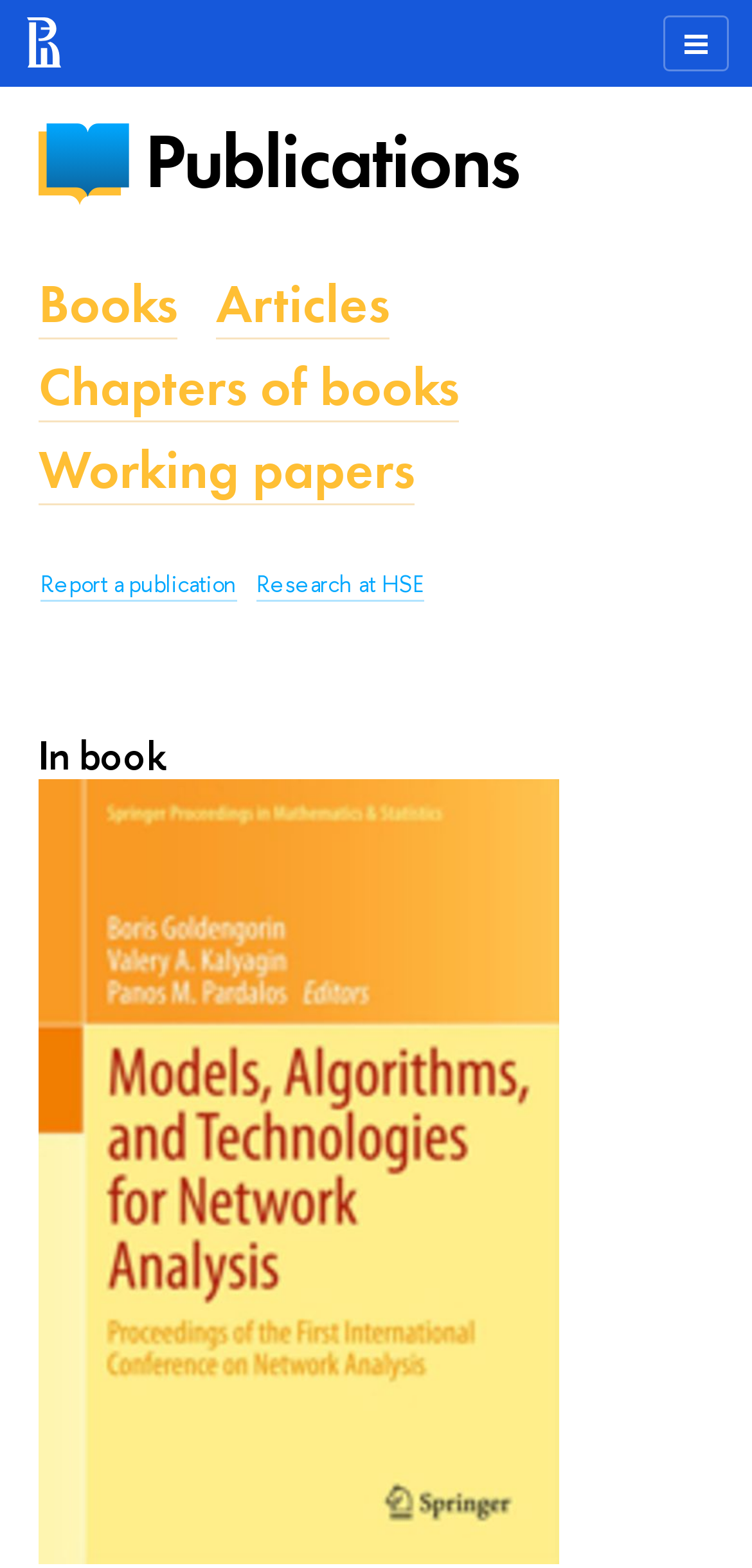Using the format (top-left x, top-left y, bottom-right x, bottom-right y), provide the bounding box coordinates for the described UI element. All values should be floating point numbers between 0 and 1: Report a publication

[0.054, 0.363, 0.315, 0.383]